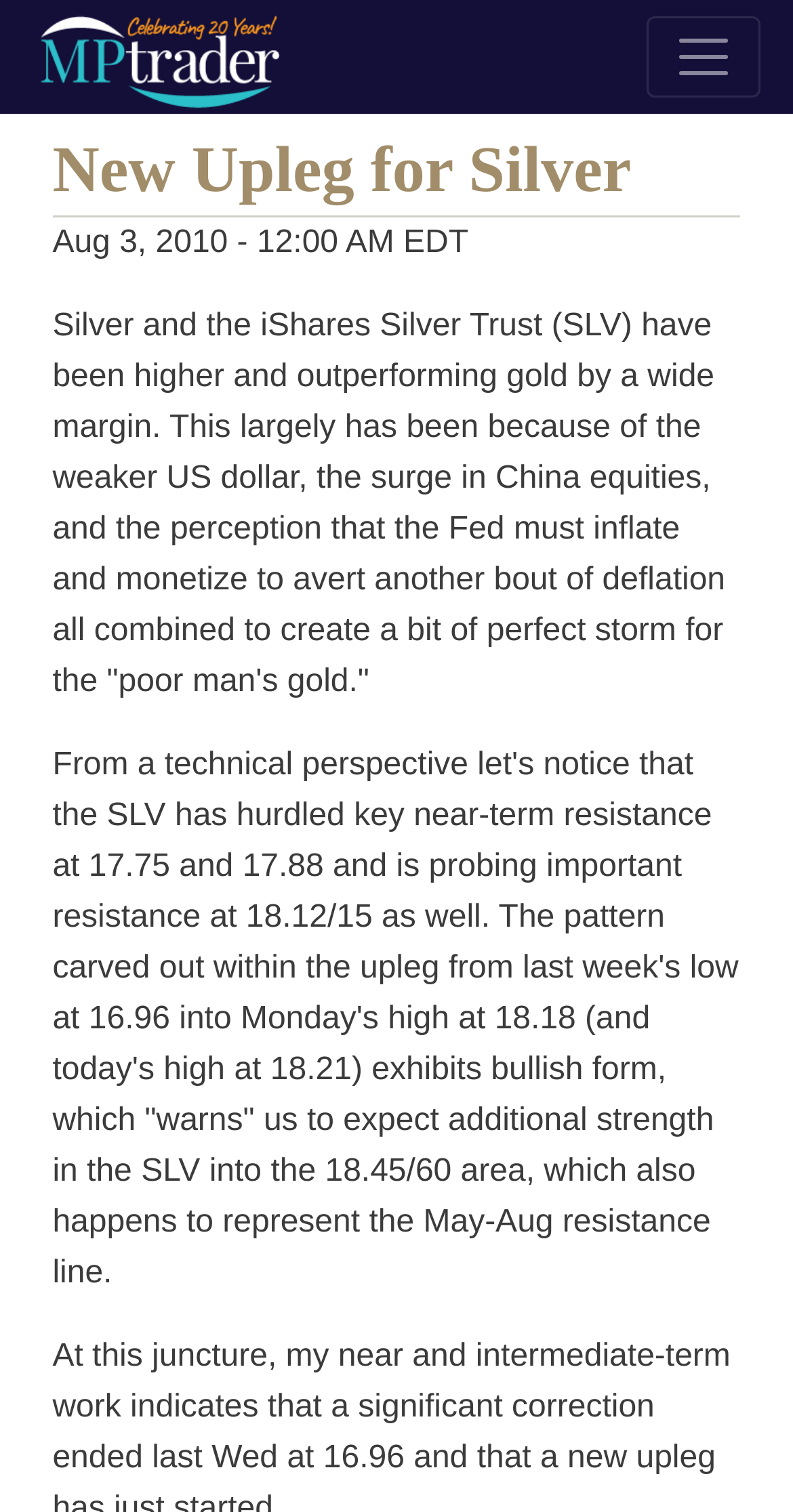Give a full account of the webpage's elements and their arrangement.

The webpage is about an article discussing the performance of silver and the iShares Silver Trust (SLV) in relation to gold. At the top left of the page, there is a small image with the label "Home". Next to it, on the top right, is a button labeled "Toggle navigation" that controls a navigation menu.

Below the navigation button, there is a header section that spans almost the entire width of the page. Within this section, there is a heading that reads "New Upleg for Silver" and a timestamp that indicates the article was published on August 3, 2010, at 12:00 AM EDT.

The main content of the article is divided into two paragraphs. The first paragraph discusses the reasons behind silver's outperformance, including the weaker US dollar, the surge in China equities, and the perception of the Fed's actions. This paragraph is positioned below the header section and spans about 85% of the page's width.

The second paragraph provides a technical analysis of the SLV's performance, discussing its resistance levels and bullish patterns. This paragraph is located below the first paragraph and has a similar width.

Overall, the webpage has a simple layout with a focus on the article's content, which is presented in a clear and readable format.